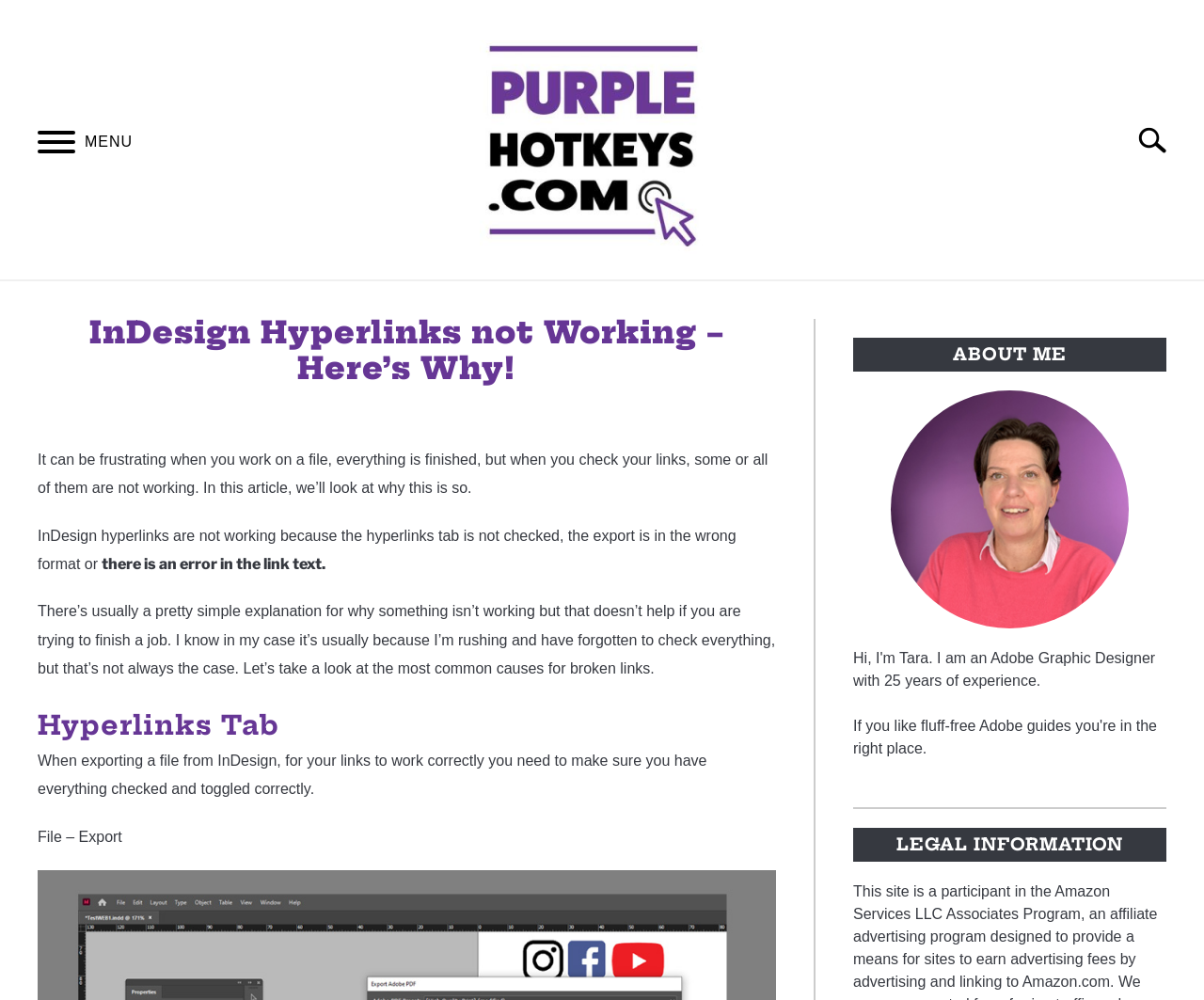What is the purpose of the hyperlinks tab?
Refer to the image and provide a detailed answer to the question.

According to the webpage content, when exporting a file from InDesign, the hyperlinks tab needs to be checked and toggled correctly for the links to work correctly. This implies that the hyperlinks tab serves the purpose of enabling or configuring links to function properly.